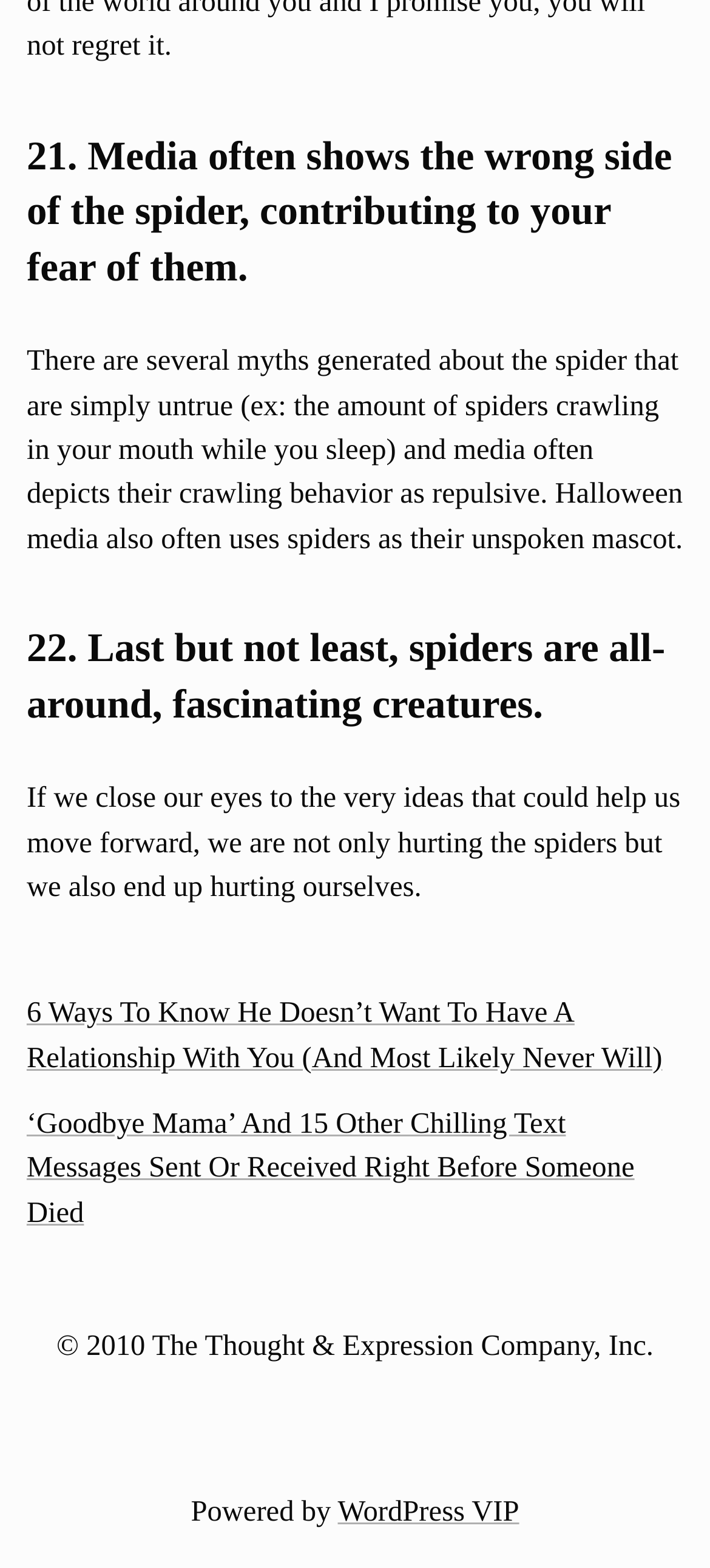What is the purpose of the 'Posts' navigation?
Using the image, answer in one word or phrase.

To navigate to other posts